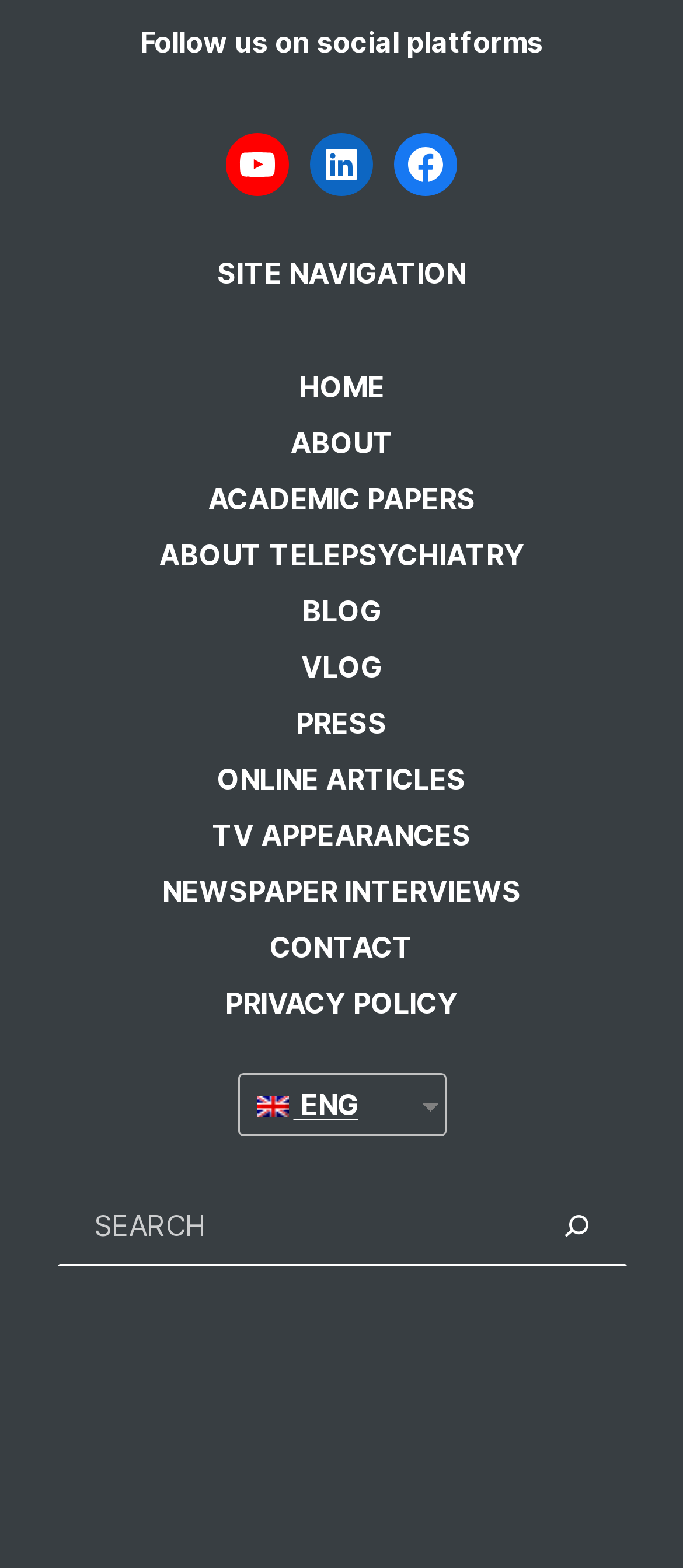Determine the bounding box for the described UI element: "TV Appearances".

[0.31, 0.519, 0.69, 0.546]